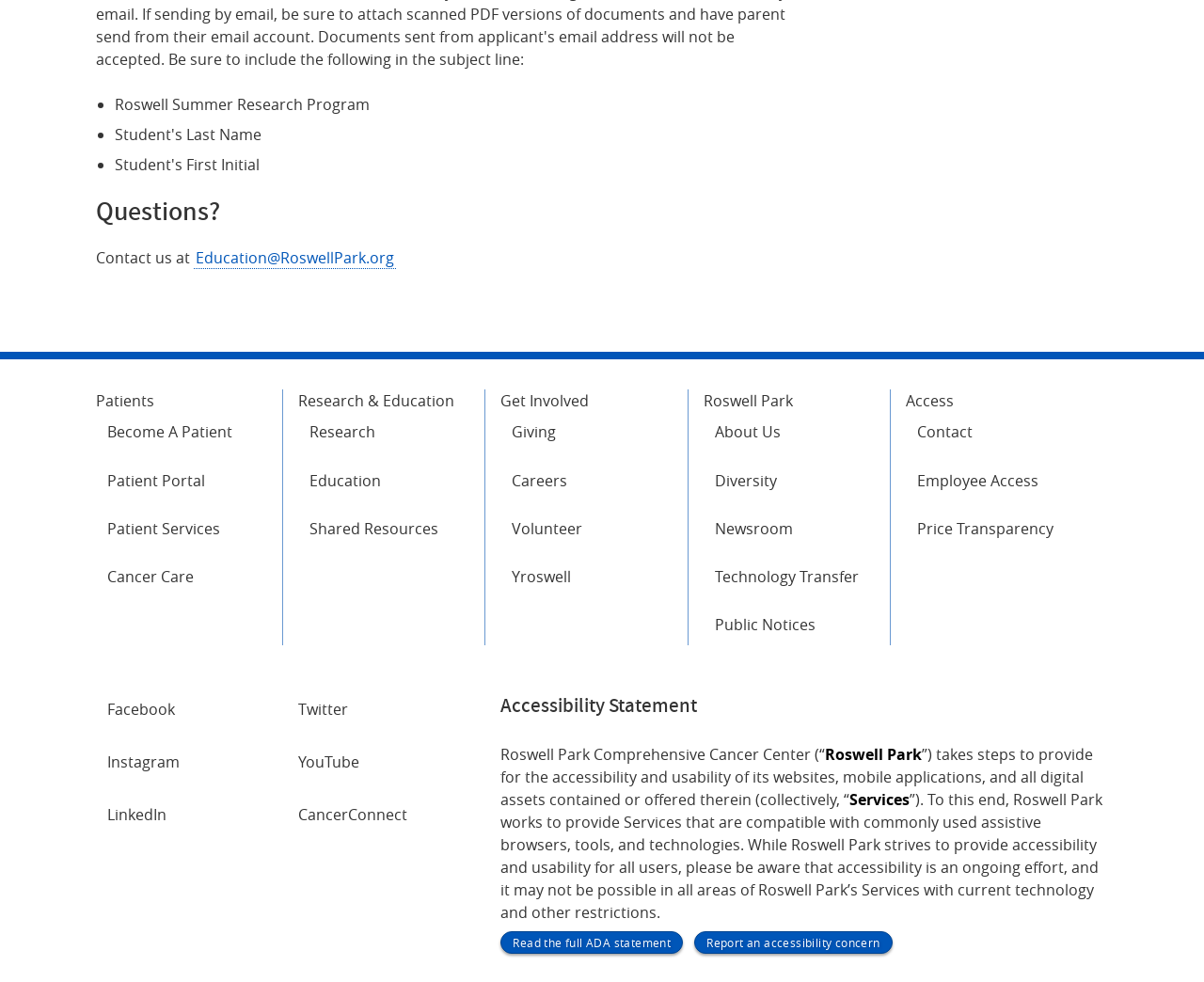Please locate the bounding box coordinates of the element's region that needs to be clicked to follow the instruction: "Get involved through Giving". The bounding box coordinates should be provided as four float numbers between 0 and 1, i.e., [left, top, right, bottom].

[0.416, 0.421, 0.564, 0.459]